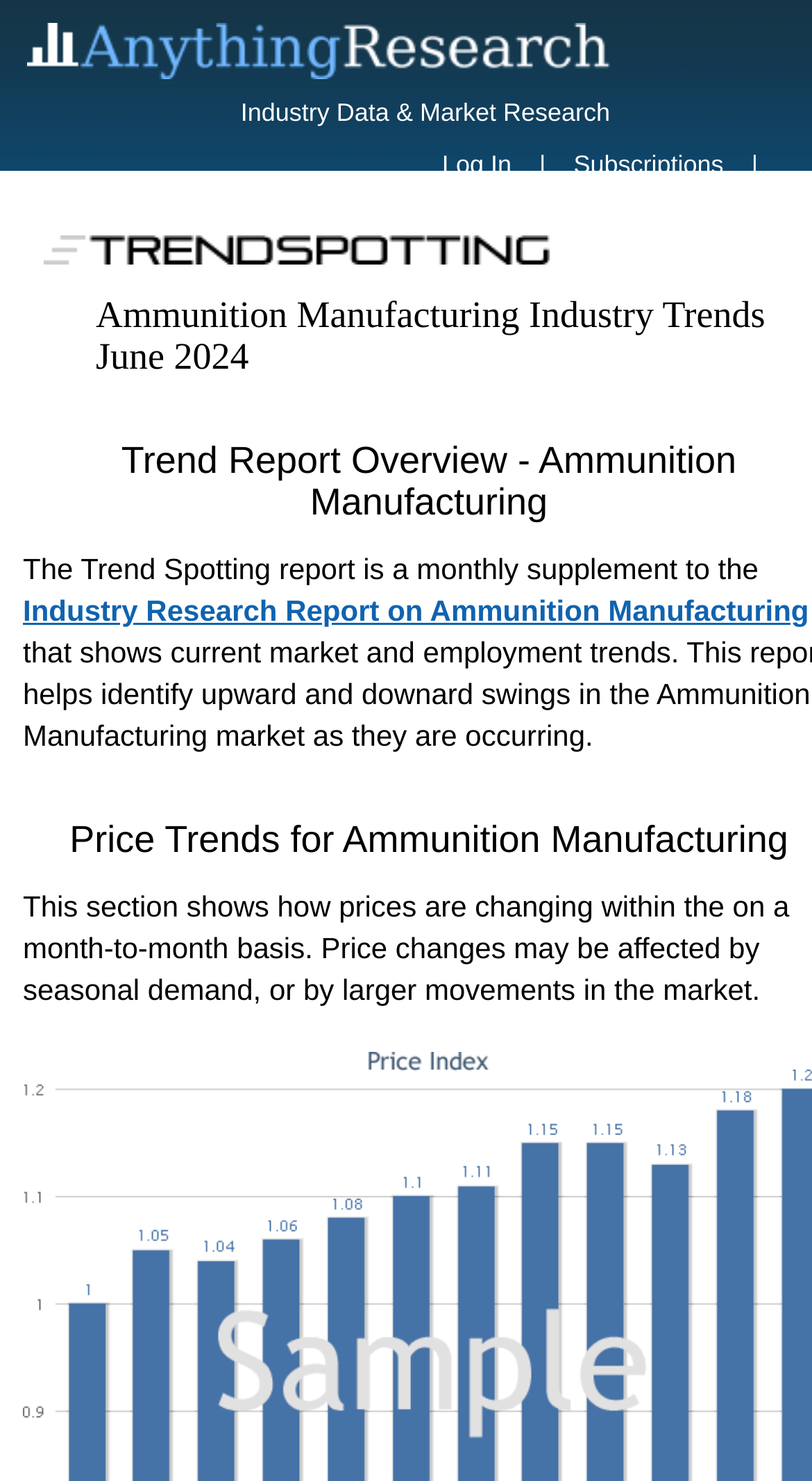Can you find the bounding box coordinates of the area I should click to execute the following instruction: "log in to the system"?

[0.519, 0.102, 0.656, 0.121]